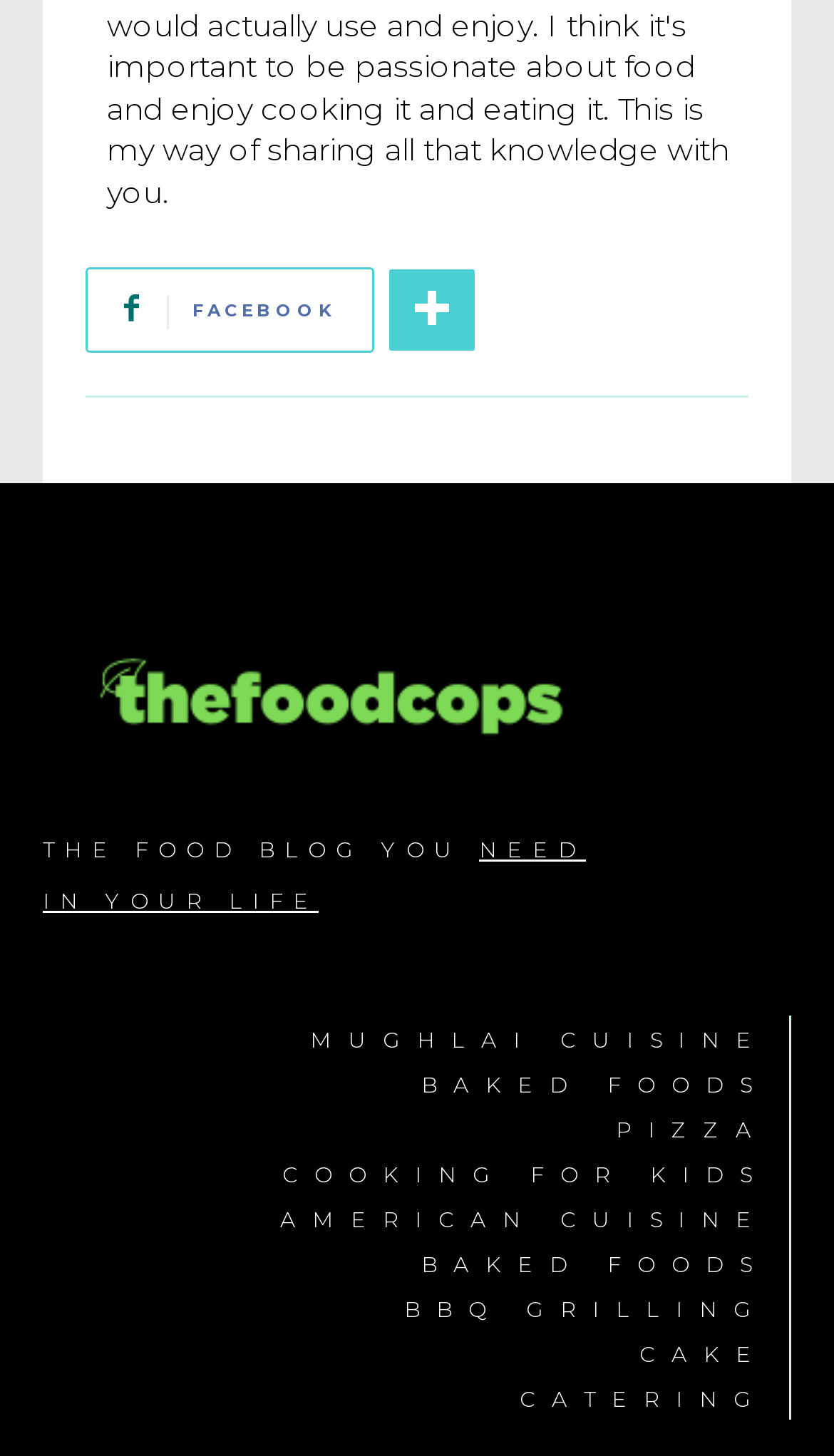Find the bounding box coordinates of the clickable region needed to perform the following instruction: "explore MUGHLAI CUISINE". The coordinates should be provided as four float numbers between 0 and 1, i.e., [left, top, right, bottom].

[0.051, 0.697, 0.921, 0.728]